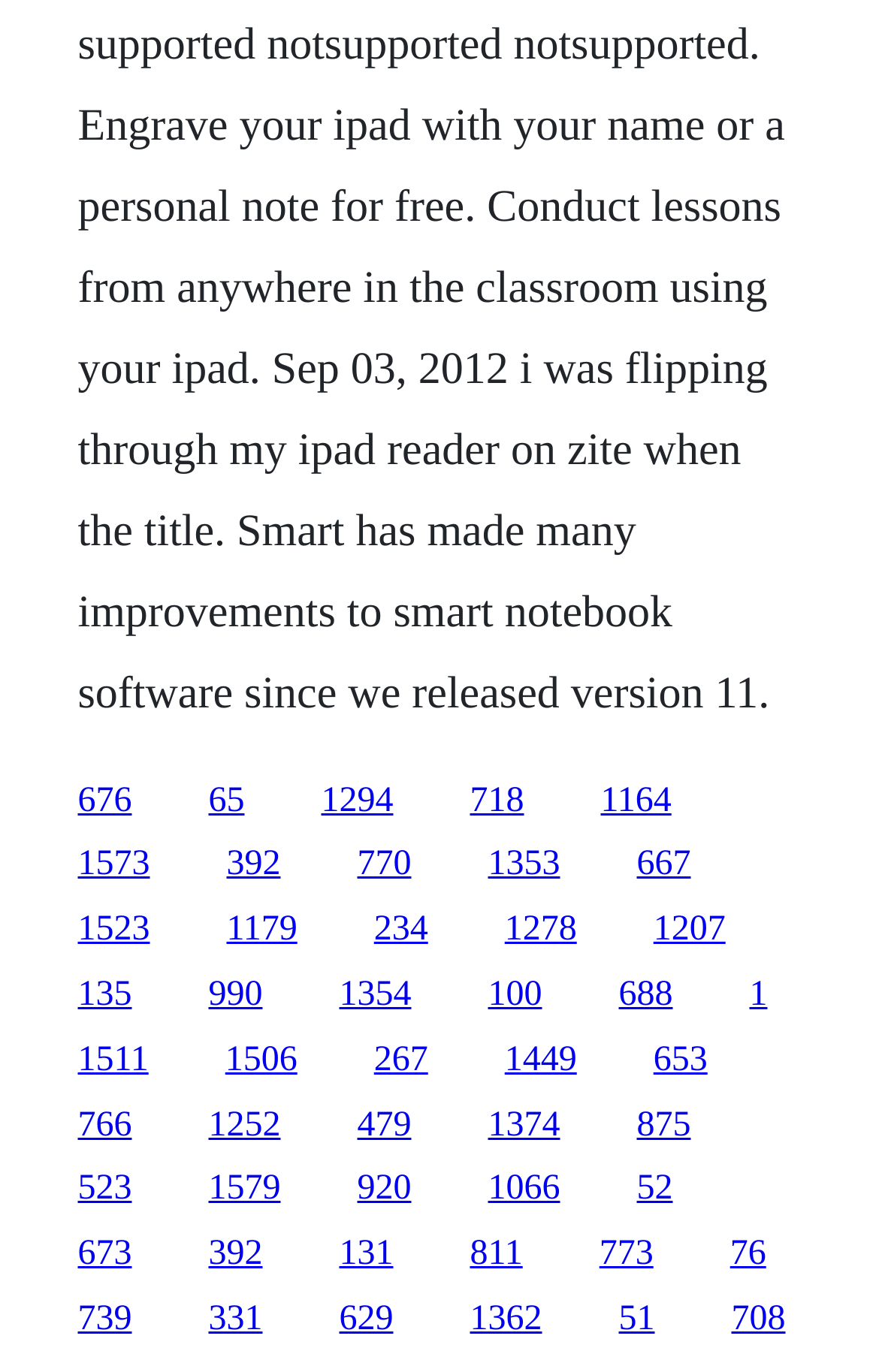Locate the bounding box coordinates of the element to click to perform the following action: 'View 'Windows and doors: time to review your suppliers?' article'. The coordinates should be given as four float values between 0 and 1, in the form of [left, top, right, bottom].

None